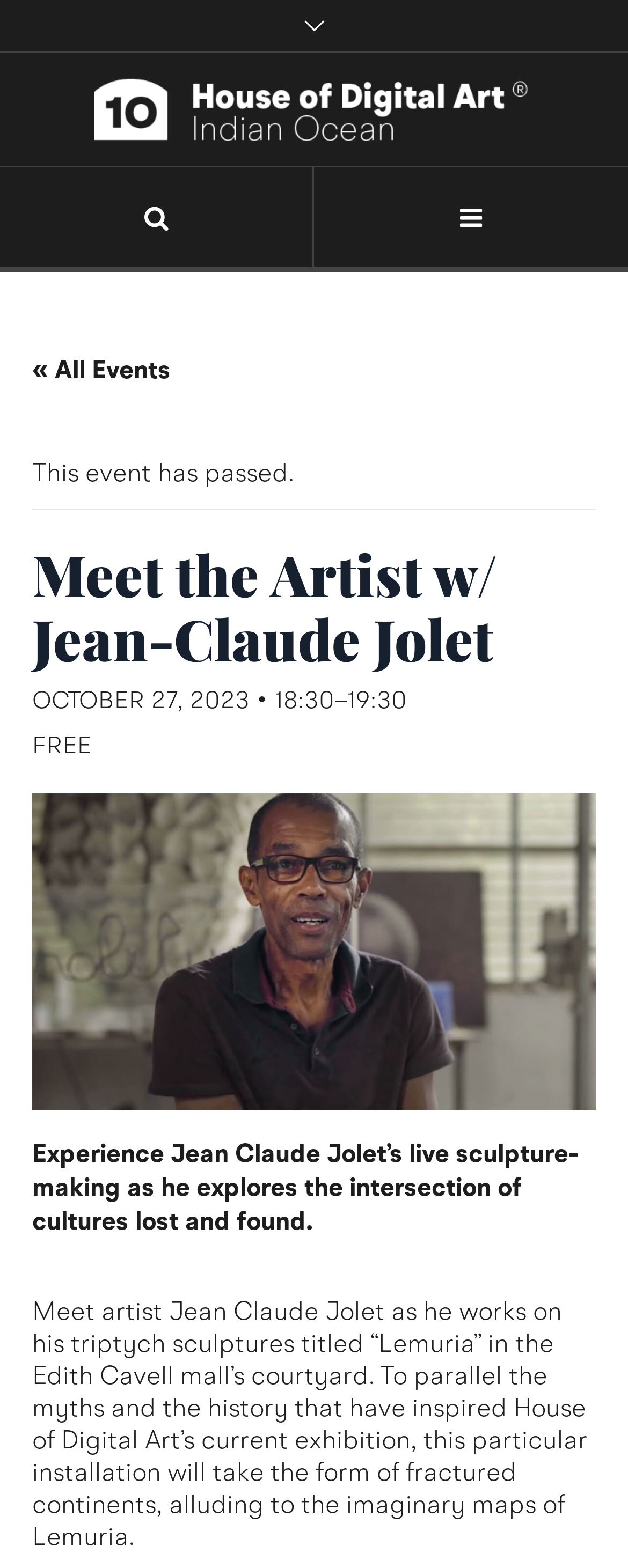What is the date of the event?
Please answer using one word or phrase, based on the screenshot.

OCTOBER 27, 2023